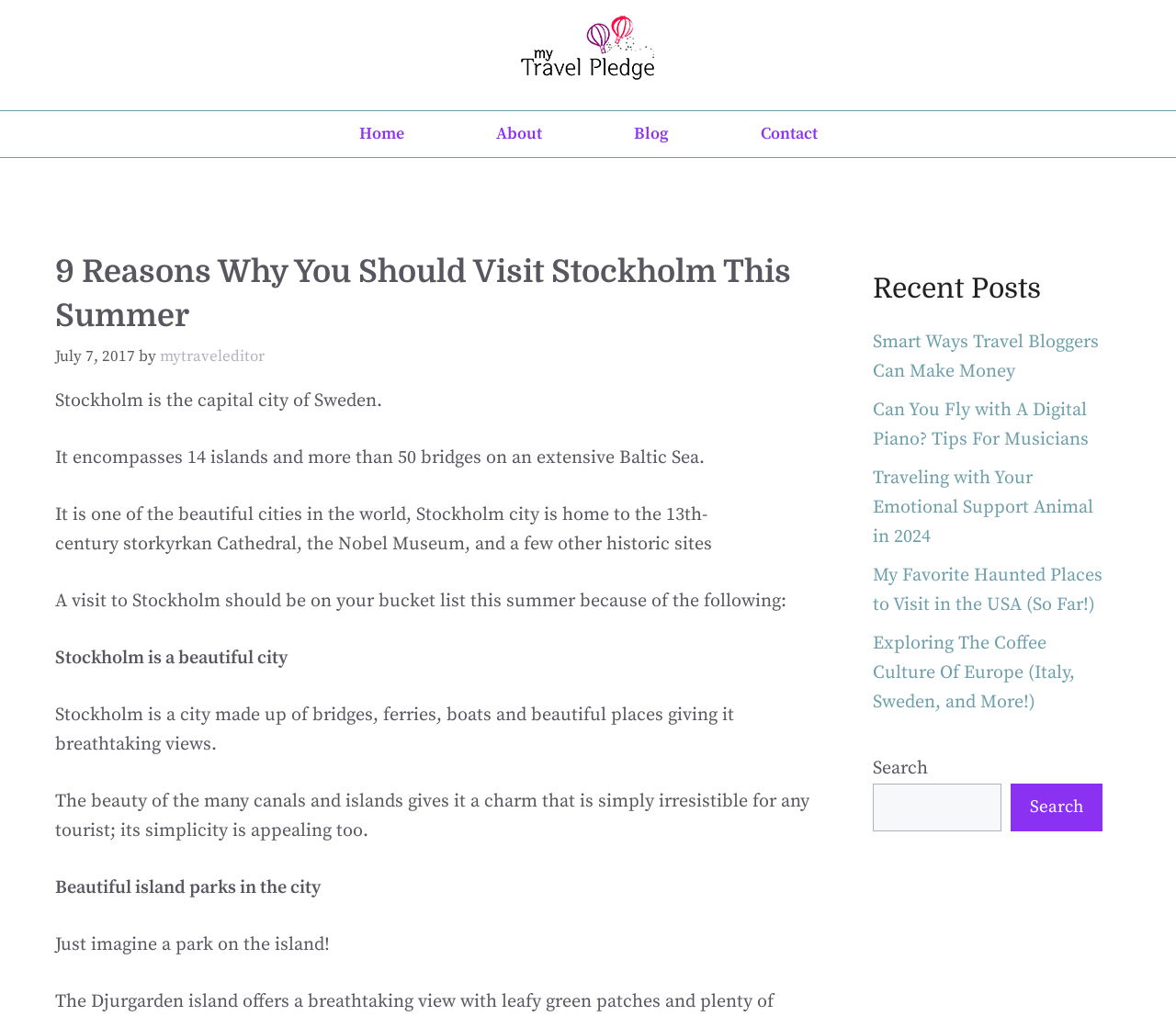What is the capital city of Sweden?
Use the information from the image to give a detailed answer to the question.

The answer can be found in the static text element 'Stockholm is the capital city of Sweden.' which is located in the main content area of the webpage.